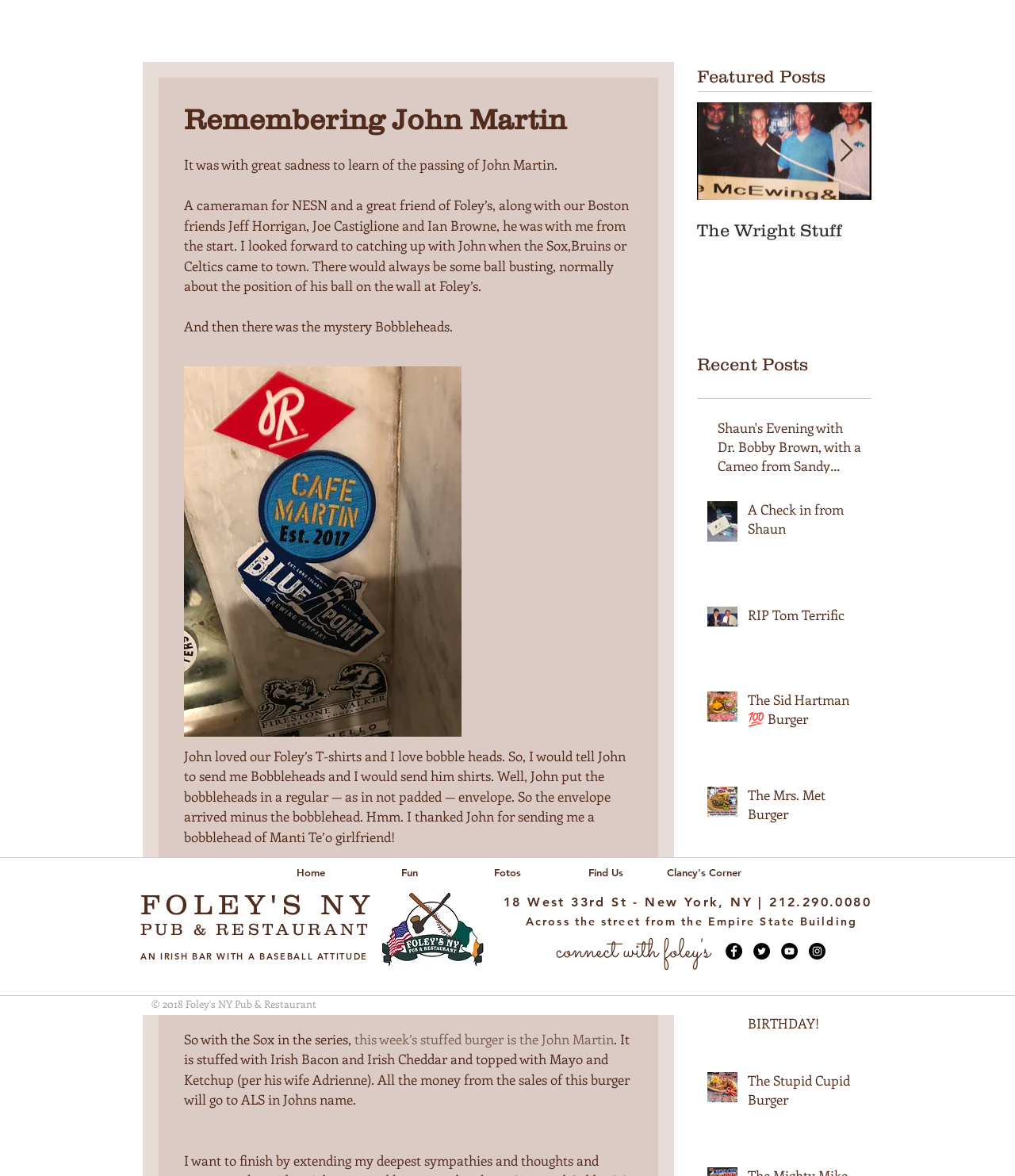What is the name of the burger being featured this week?
Look at the screenshot and respond with a single word or phrase.

John Martin